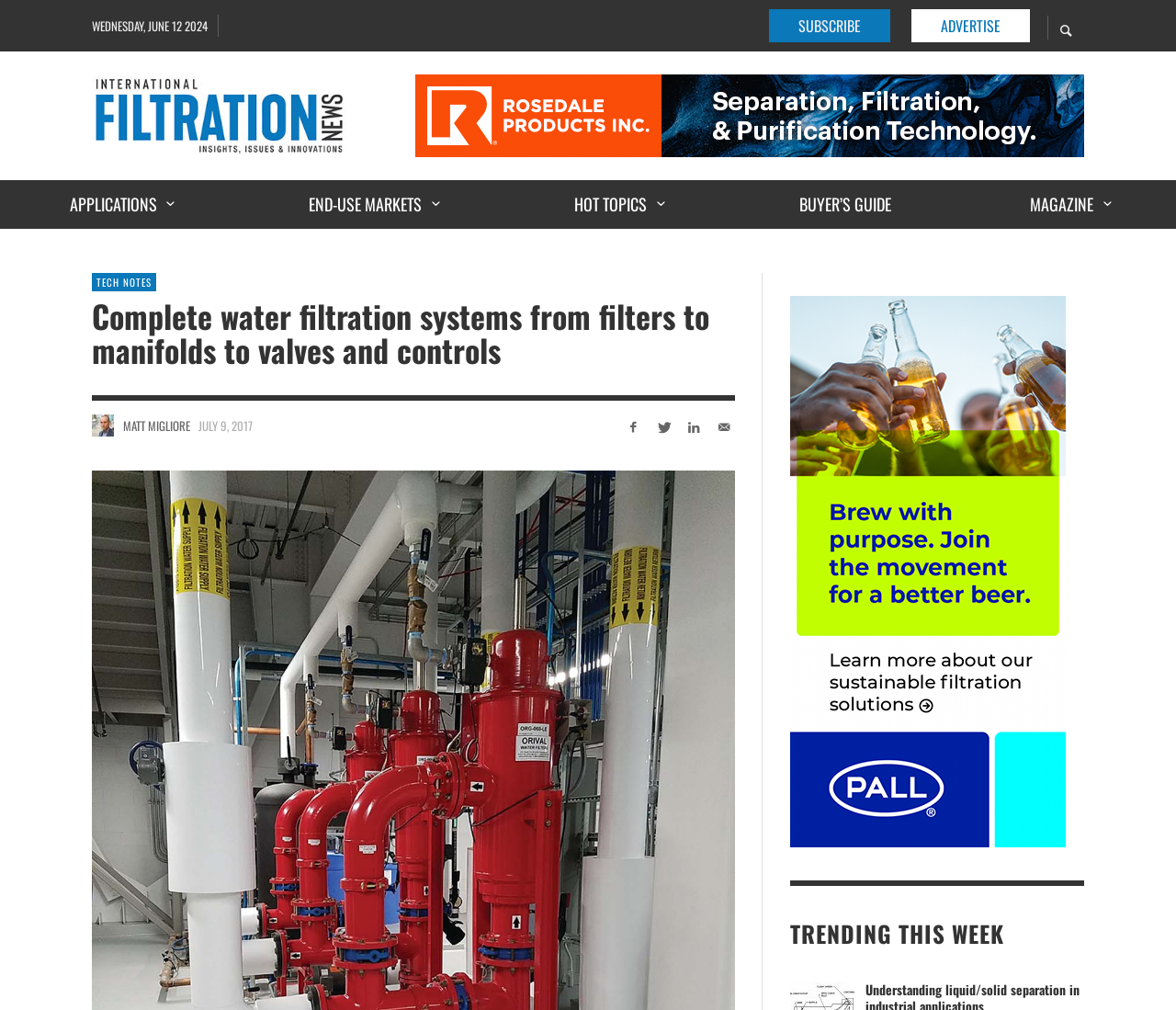Indicate the bounding box coordinates of the clickable region to achieve the following instruction: "View trending articles."

[0.672, 0.91, 0.922, 0.939]